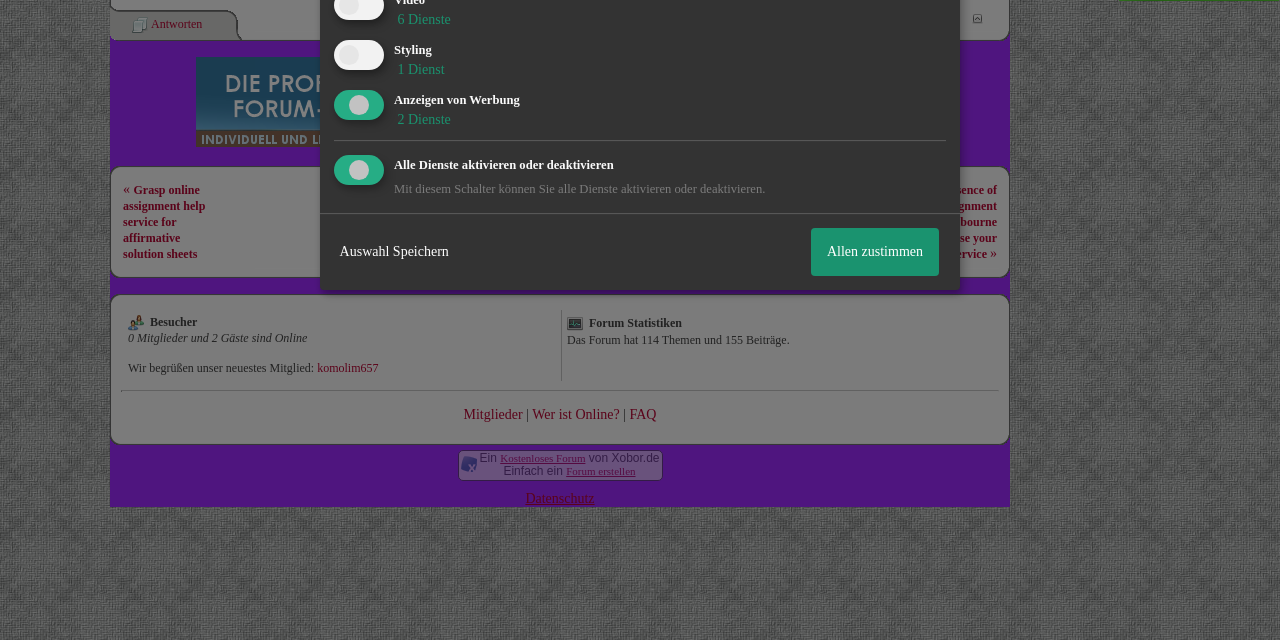Given the description "parent_node: Styling aria-describedby="purpose-item-styling-description"", determine the bounding box of the corresponding UI element.

[0.261, 0.063, 0.3, 0.11]